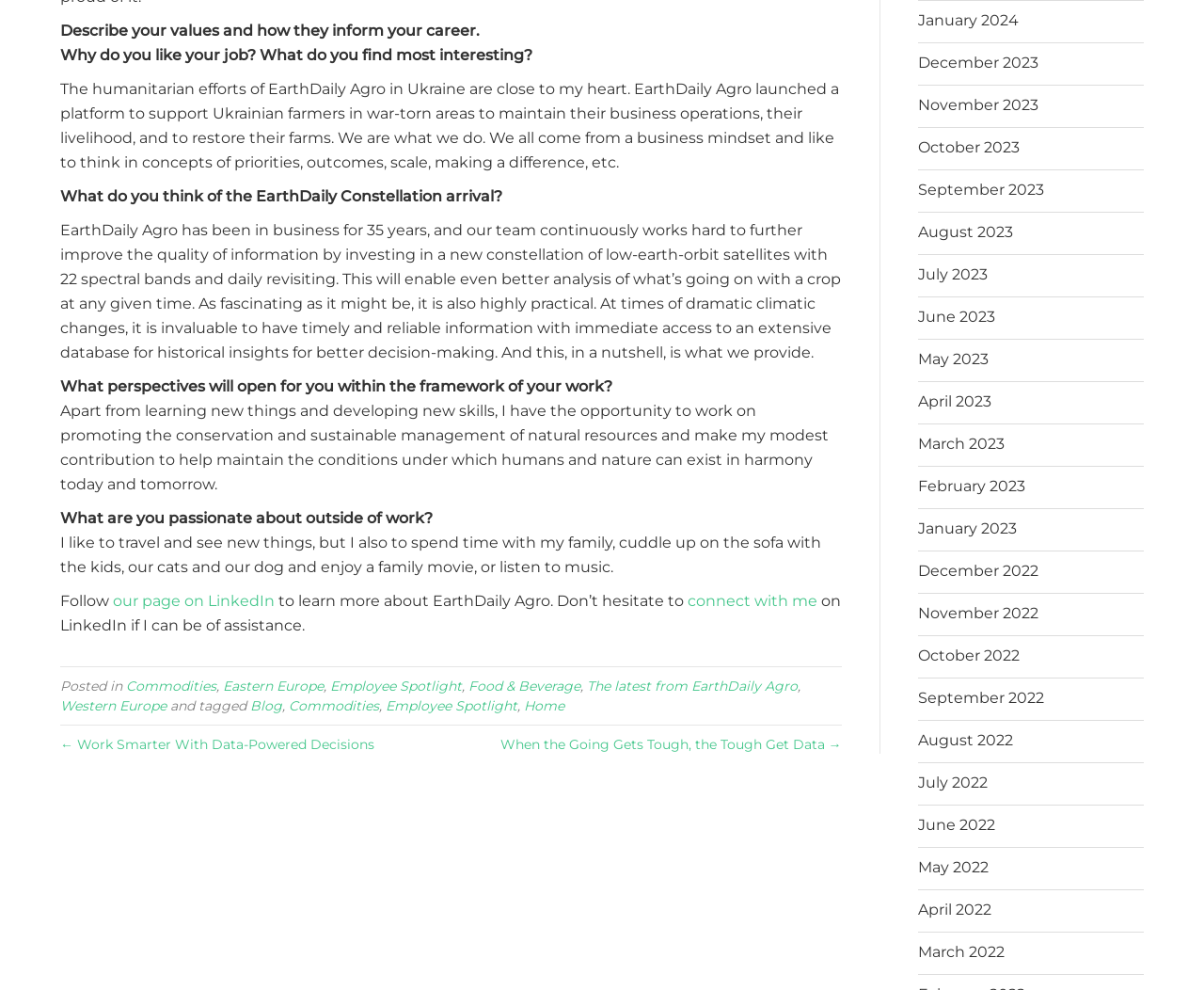Can you specify the bounding box coordinates of the area that needs to be clicked to fulfill the following instruction: "Go to the January 2024 archive"?

[0.762, 0.008, 0.95, 0.043]